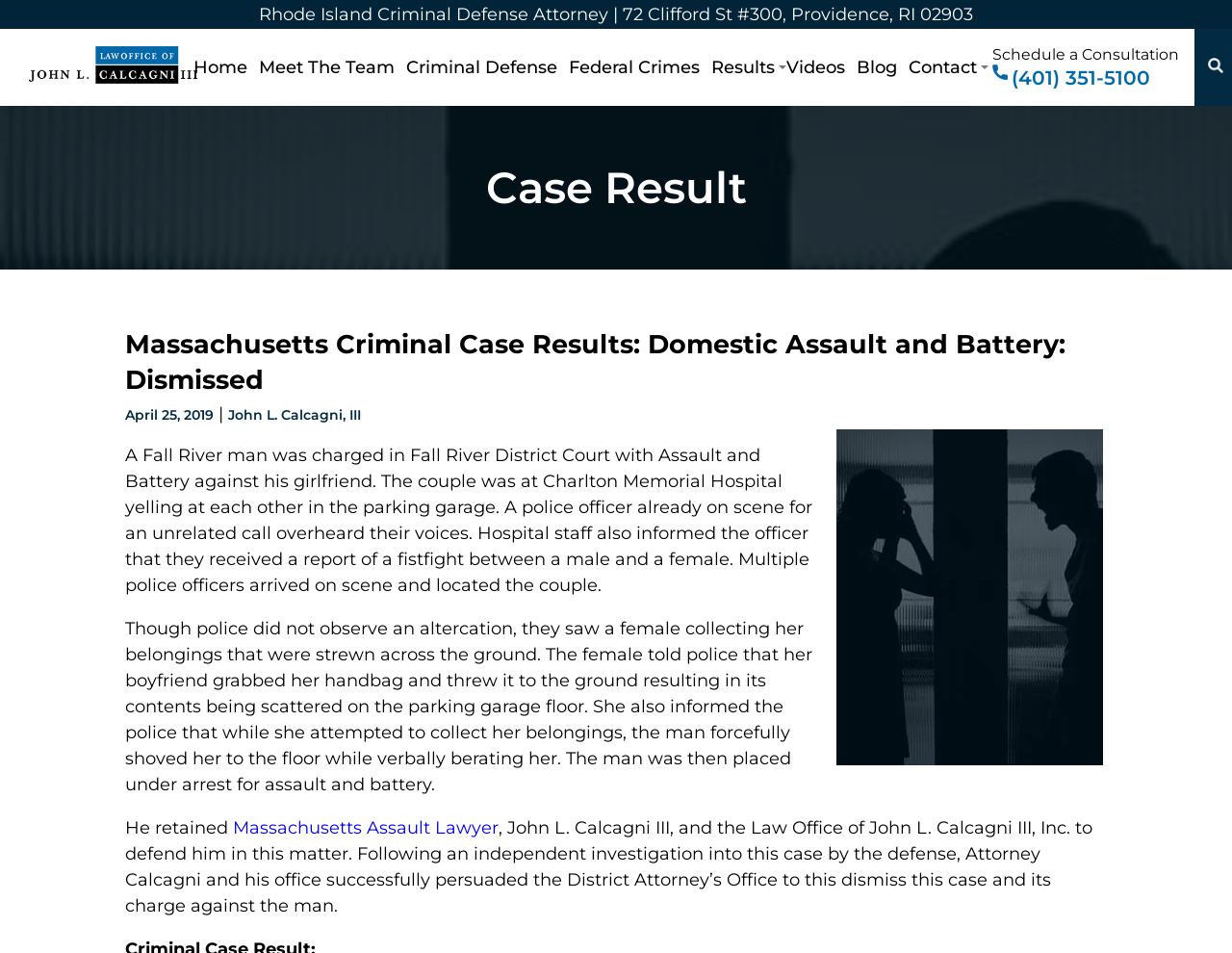Extract the bounding box of the UI element described as: "Meet The Team".

[0.21, 0.06, 0.32, 0.082]